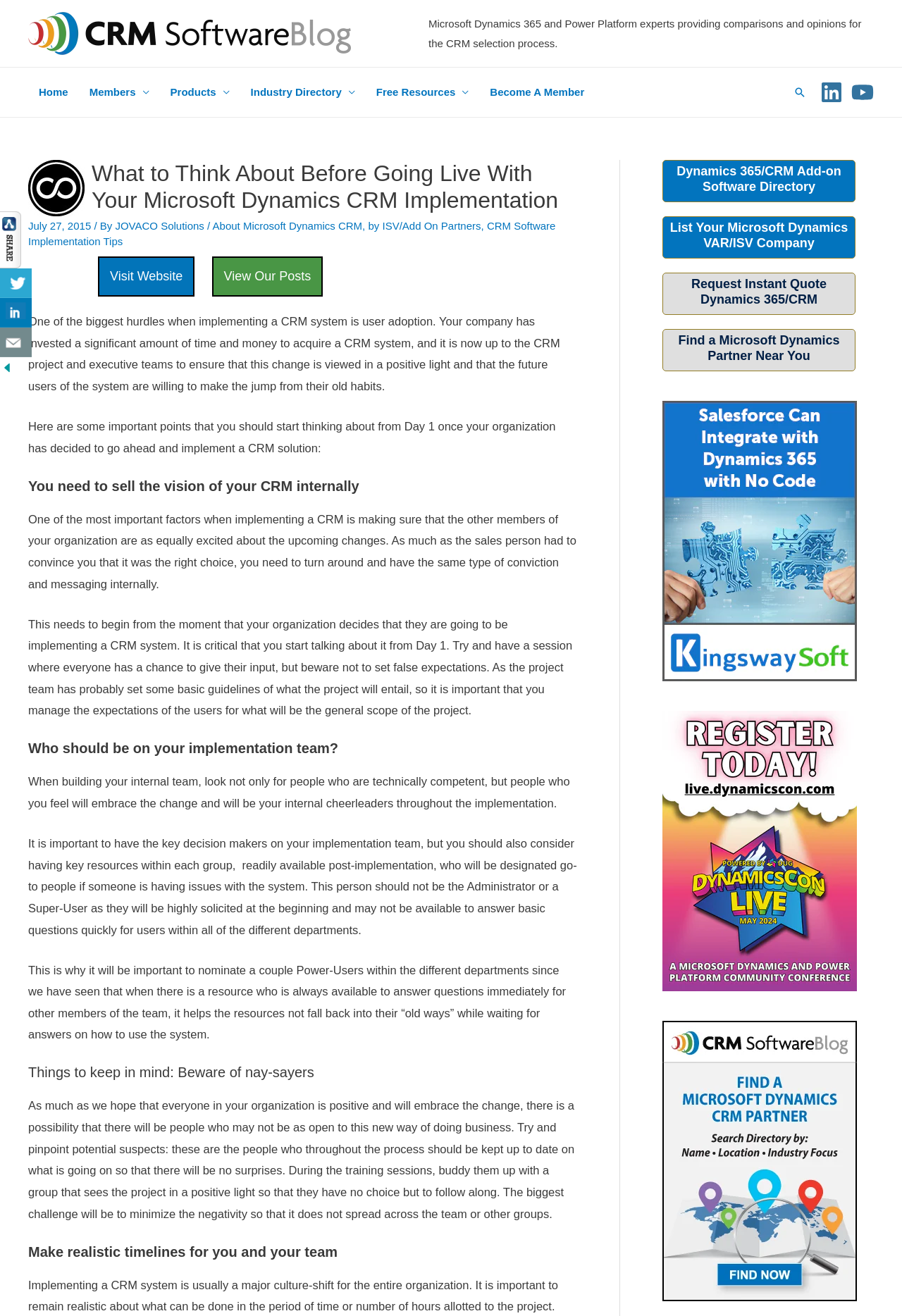How many social media links are there in the top right corner?
Based on the image, answer the question with as much detail as possible.

I counted the number of social media links in the top right corner of the webpage, and there are three links: Linkedin, YouTube, and a search icon link.